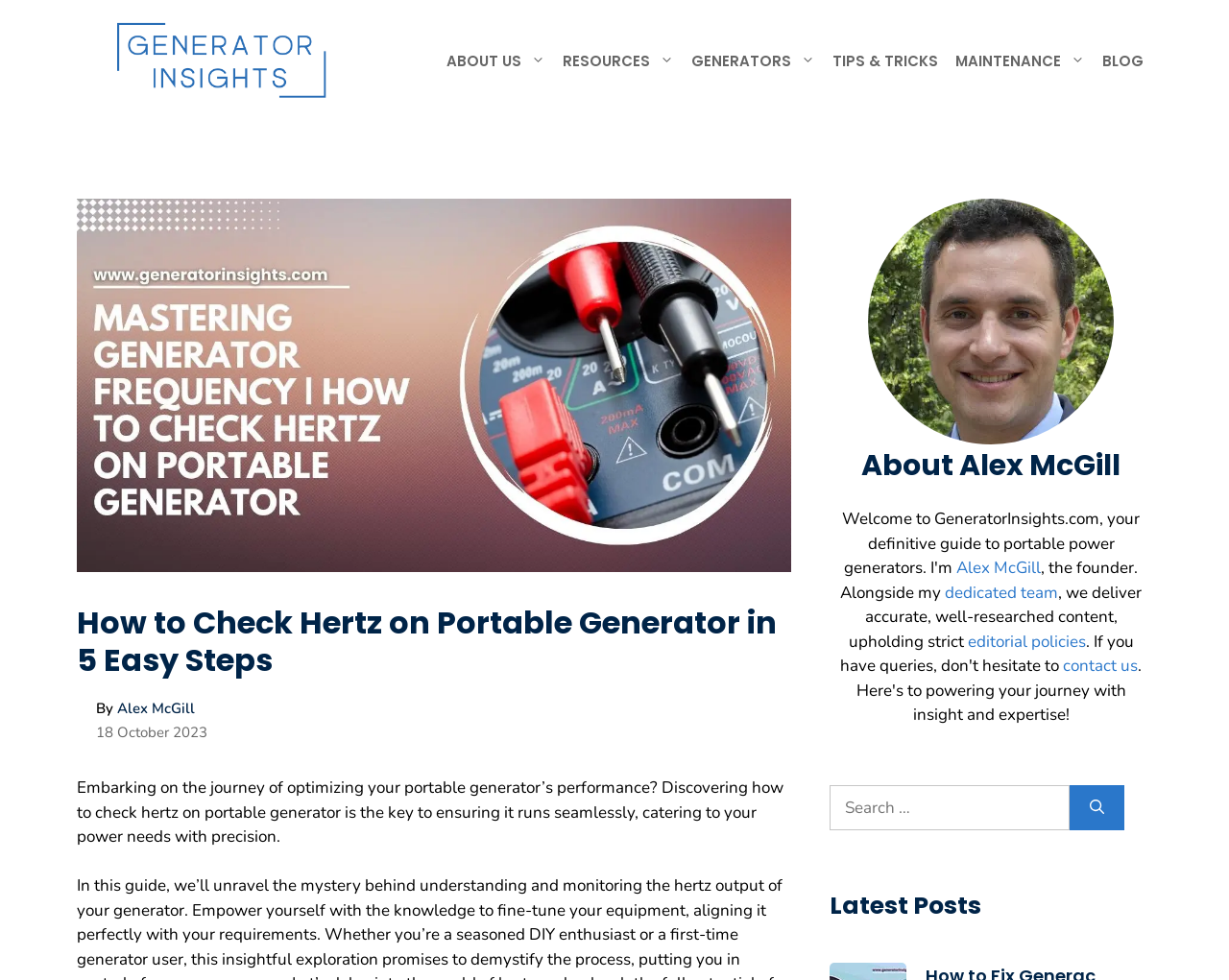What type of content does the website provide?
Answer with a single word or phrase by referring to the visual content.

Accurate, well-researched content